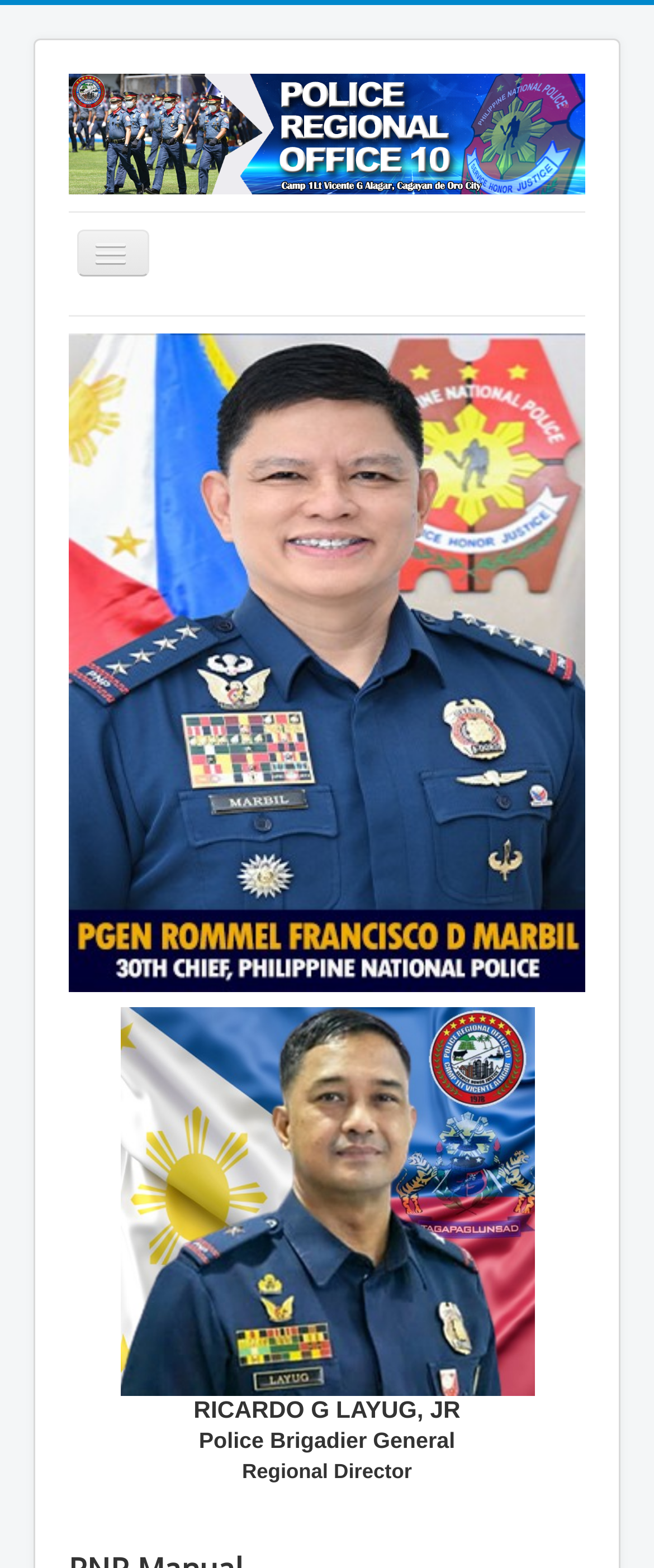Specify the bounding box coordinates of the area to click in order to follow the given instruction: "visit Home page."

[0.105, 0.198, 0.895, 0.232]